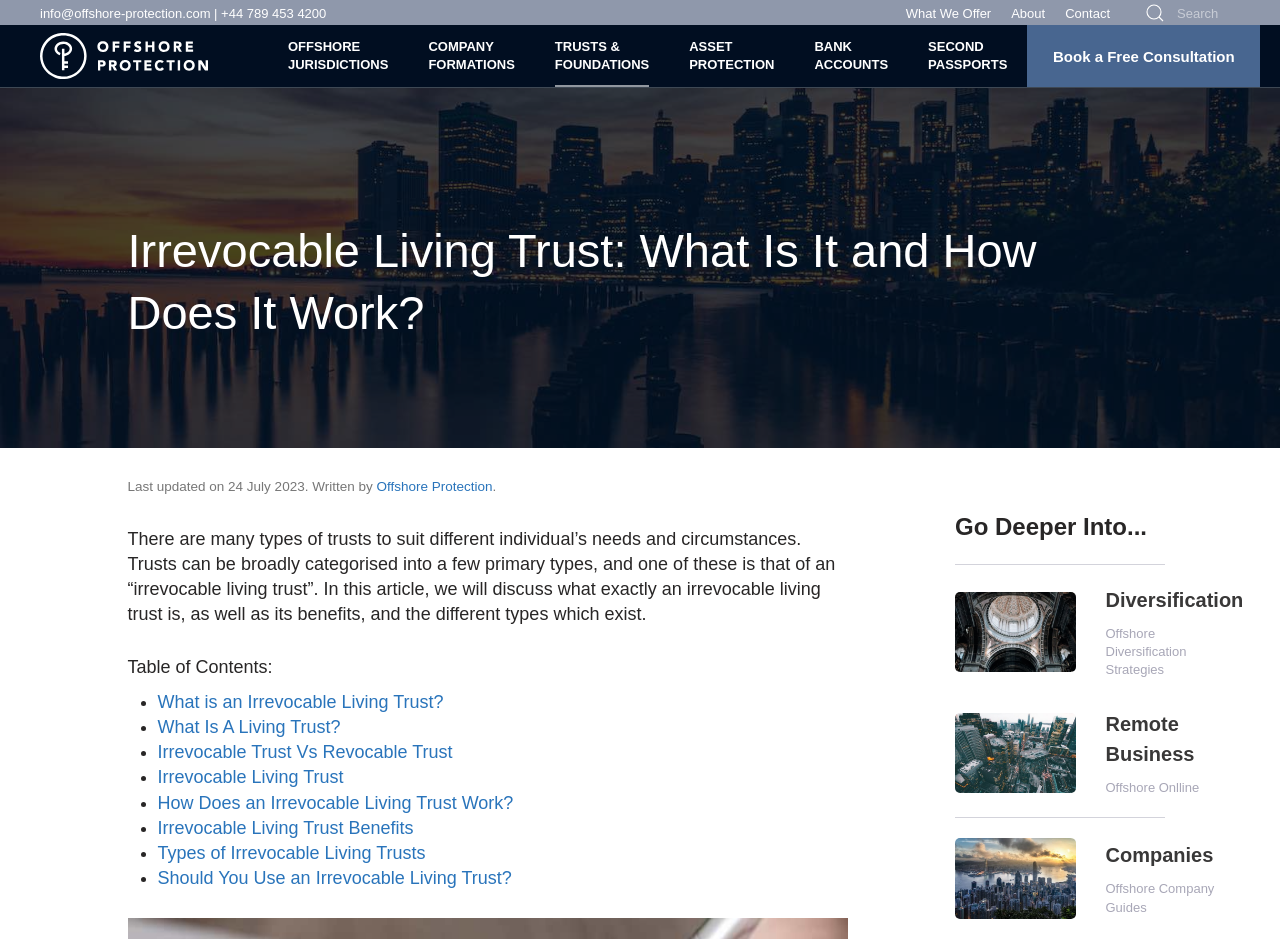Create an elaborate caption for the webpage.

This webpage is about Irrevocable Living Trusts, providing information on what they are, how they work, and their benefits. At the top of the page, there are several links to navigate to different sections of the website, including "What We Offer", "About", "Contact", and a search bar. Below this, there is a horizontal menu with links to various services, such as "OFFSHORE JURISDICTIONS", "COMPANY FORMATIONS", and "ASSET PROTECTION".

The main content of the page is an article about Irrevocable Living Trusts, which is divided into sections with headings and subheadings. The article begins with an introduction to the topic, followed by a table of contents with links to different sections of the article. The sections include "What is an Irrevocable Living Trust?", "What Is A Living Trust?", "Irrevocable Trust Vs Revocable Trust", and "How Does an Irrevocable Living Trust Work?", among others.

To the right of the article, there are several call-to-action links and buttons, including "Book a Free Consultation" and "Go Offshore with your business". There are also some images and icons scattered throughout the page, including a search icon and a few decorative images.

At the bottom of the page, there are some additional links and resources, including "Offshore Diversification Strategies" and "Offshore Company Guides". Overall, the page is well-organized and easy to navigate, with a clear focus on providing information about Irrevocable Living Trusts and related services.